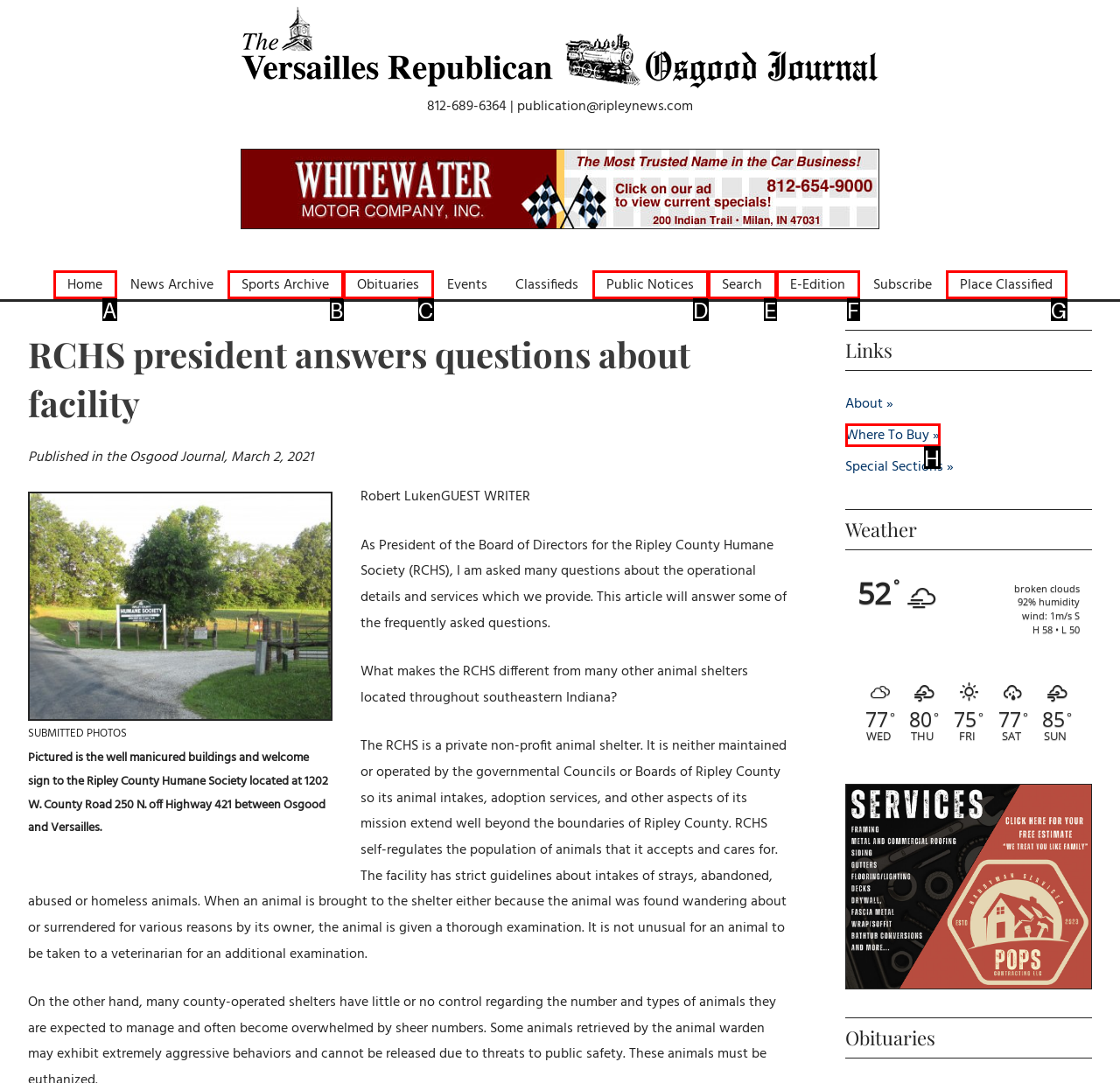Which option corresponds to the following element description: Where To Buy?
Please provide the letter of the correct choice.

H